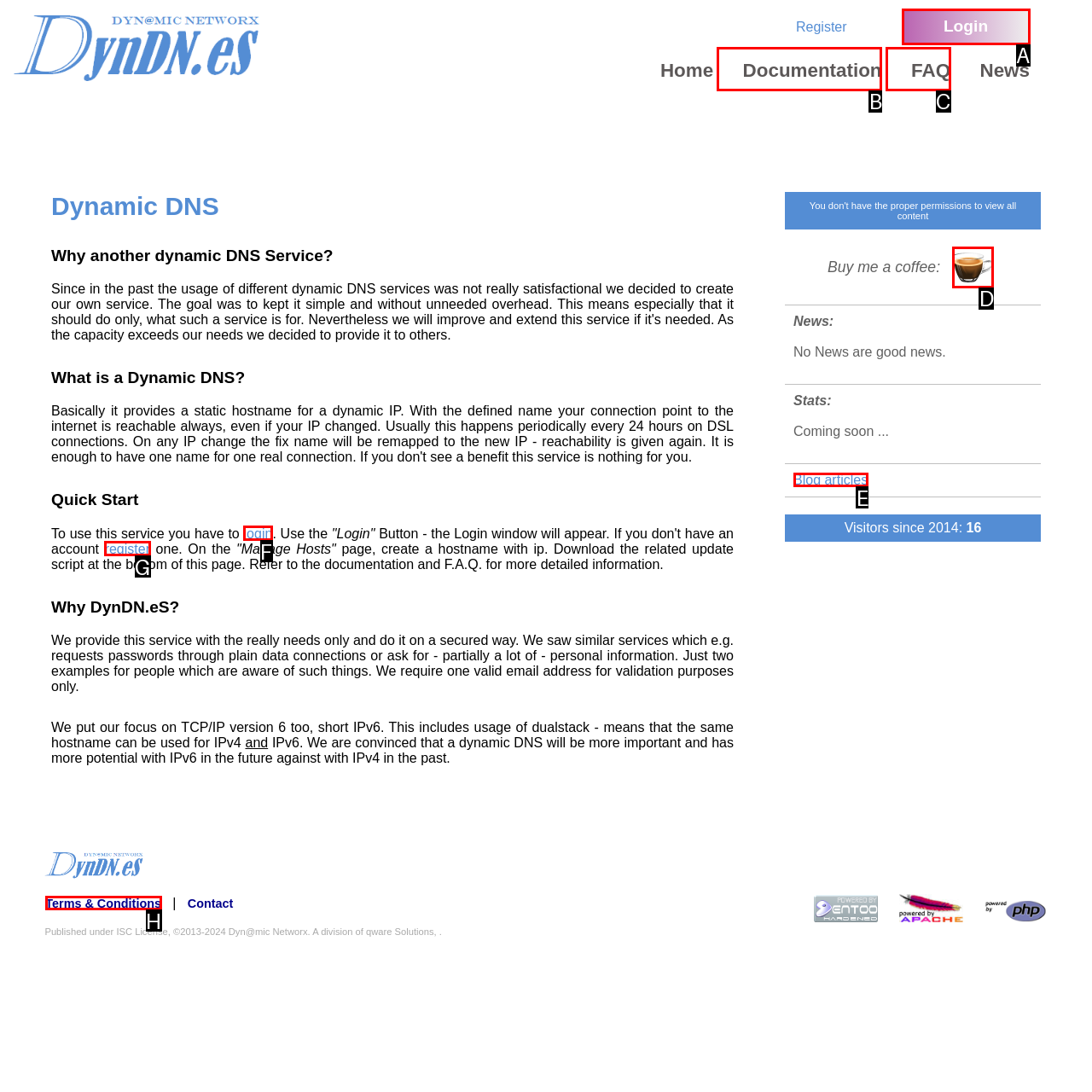Select the appropriate bounding box to fulfill the task: read the blog articles Respond with the corresponding letter from the choices provided.

E